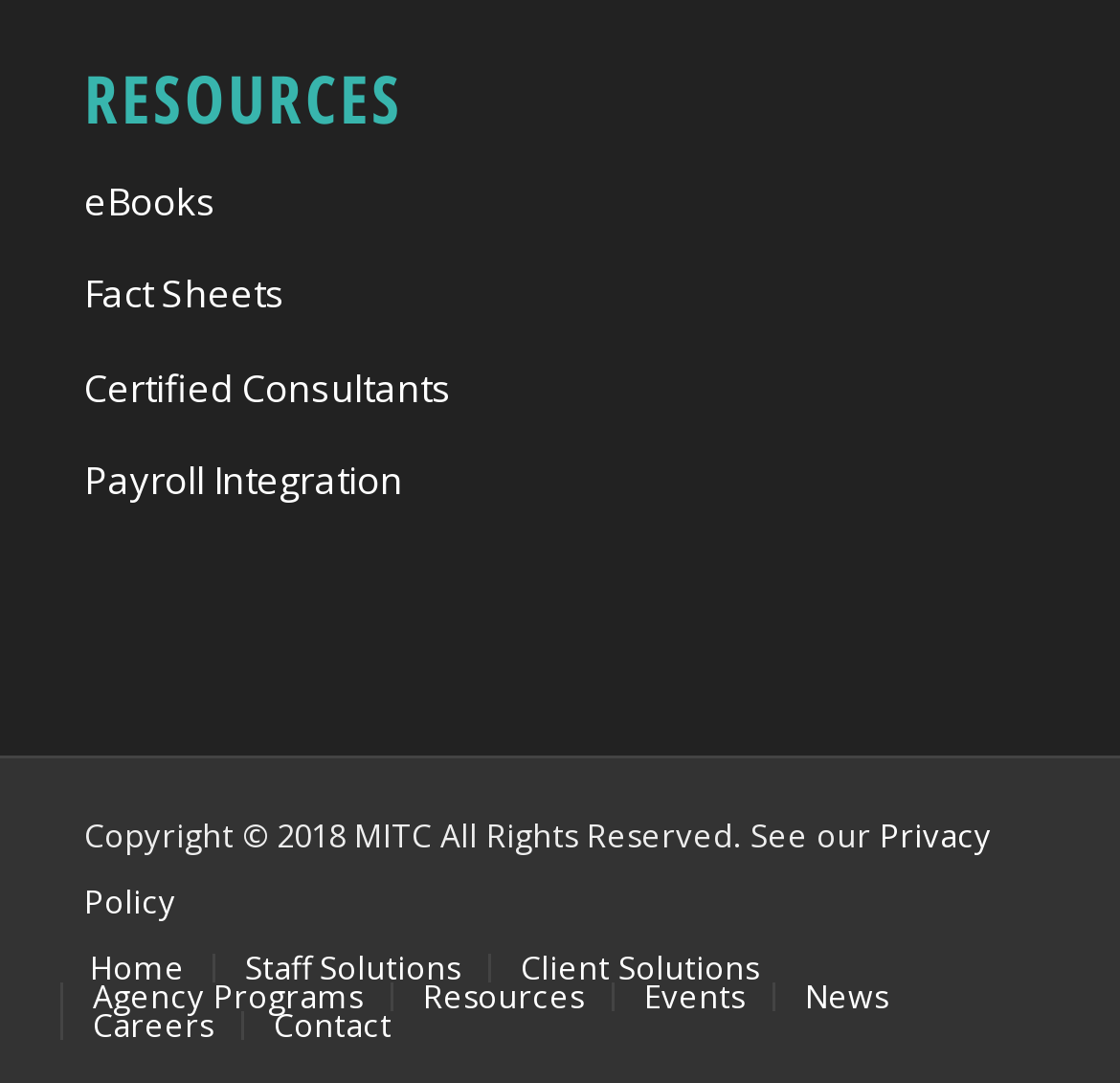Can you specify the bounding box coordinates for the region that should be clicked to fulfill this instruction: "view eBooks".

[0.075, 0.145, 0.925, 0.231]